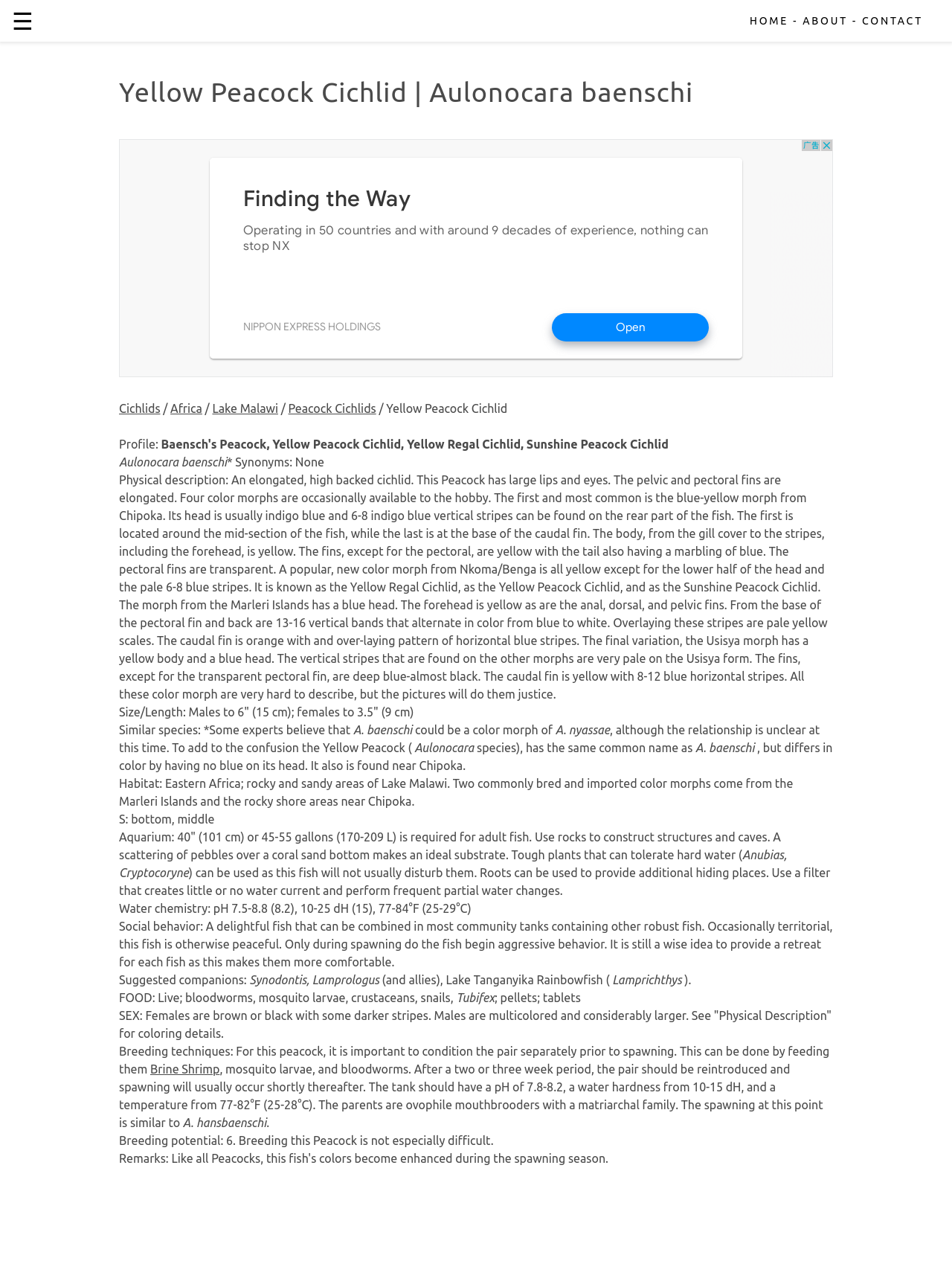Please mark the bounding box coordinates of the area that should be clicked to carry out the instruction: "Read about Peacock Cichlids".

[0.303, 0.318, 0.395, 0.329]